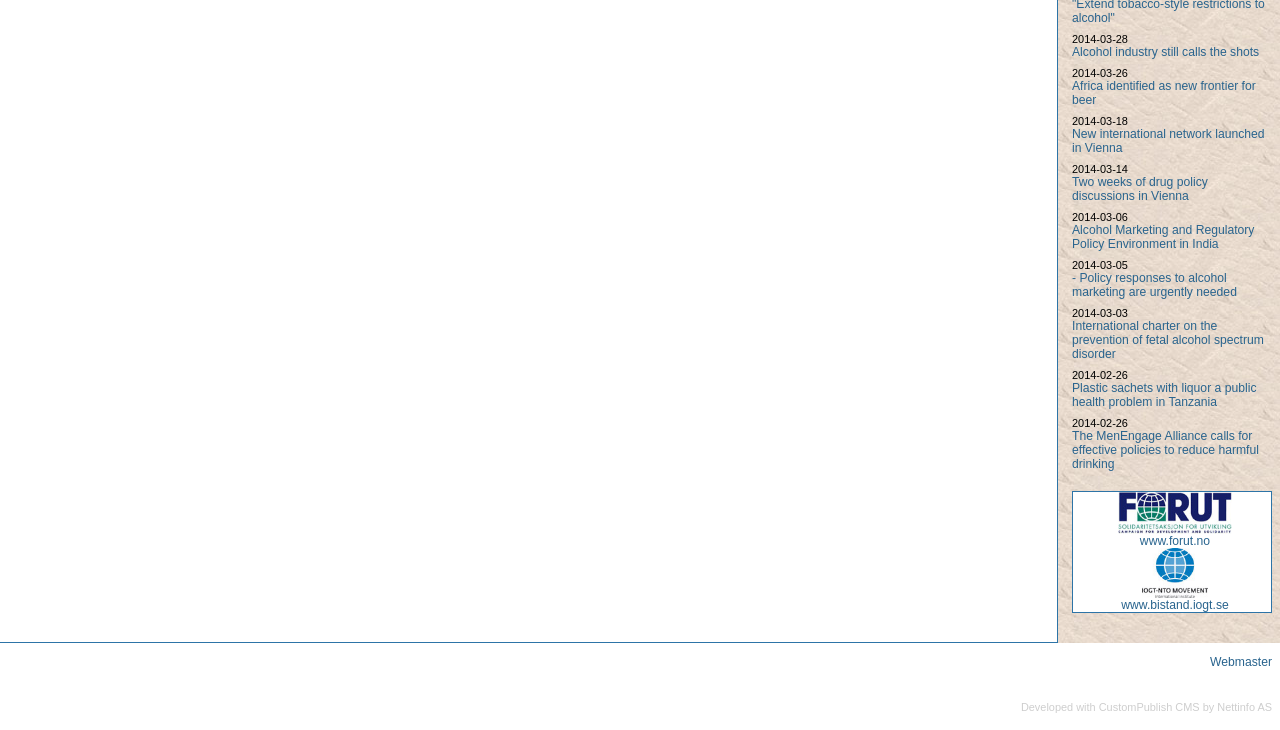Provide a short, one-word or phrase answer to the question below:
What is the title of the second news article?

Alcohol industry still calls the shots